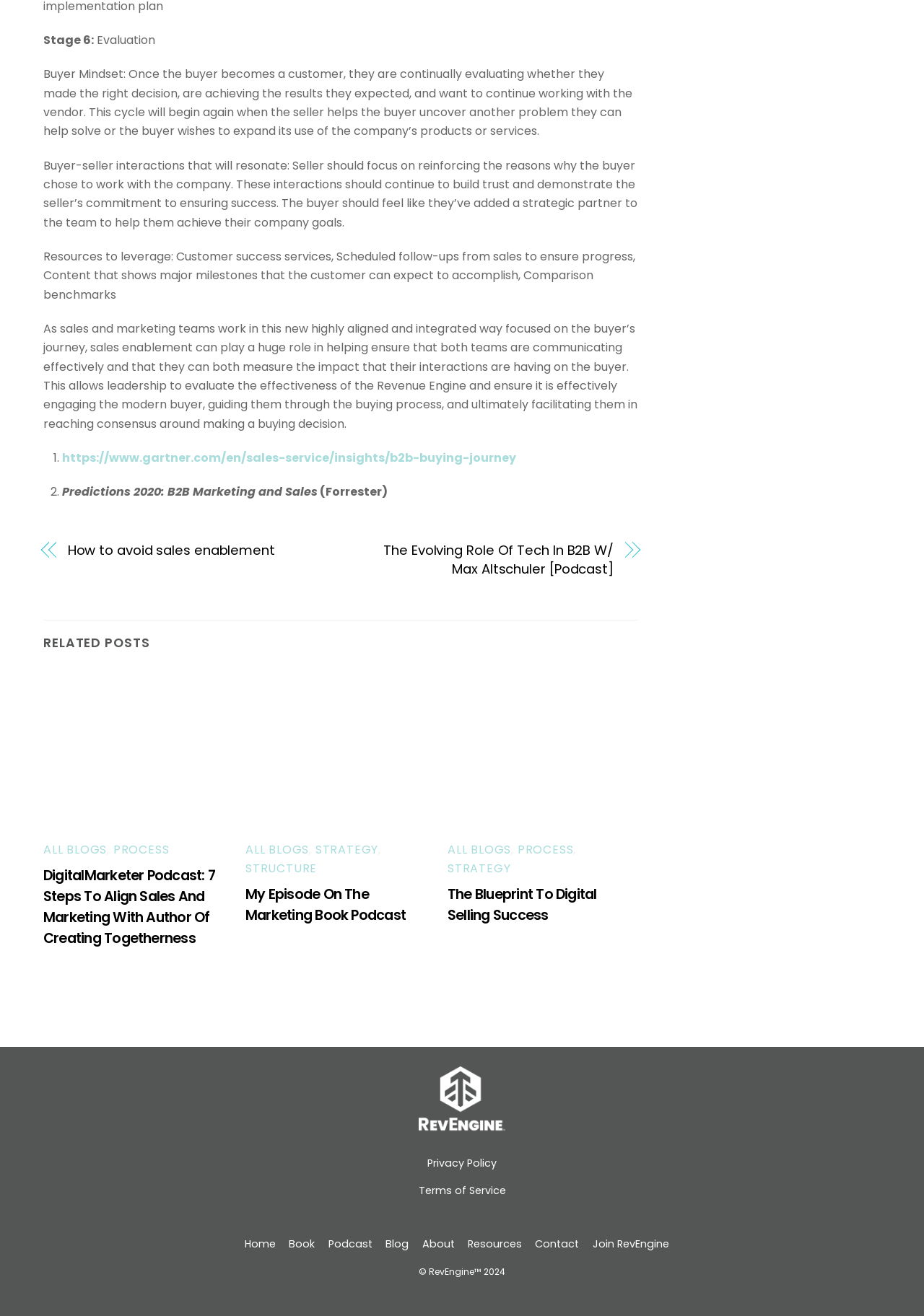Provide the bounding box coordinates in the format (top-left x, top-left y, bottom-right x, bottom-right y). All values are floating point numbers between 0 and 1. Determine the bounding box coordinate of the UI element described as: How to avoid sales enablement

[0.073, 0.411, 0.349, 0.426]